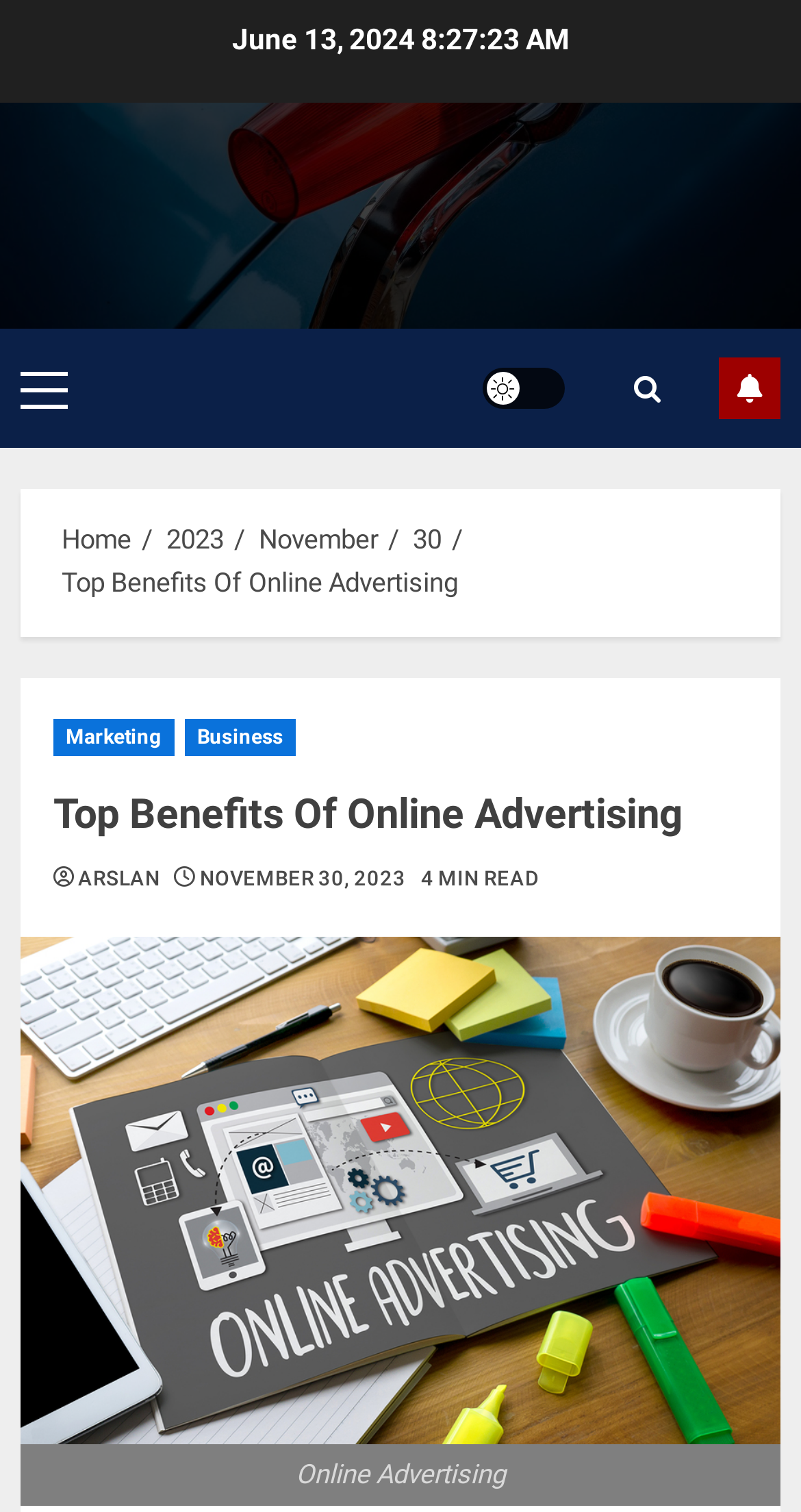Provide the bounding box coordinates of the HTML element this sentence describes: "November 30, 2023".

[0.25, 0.571, 0.507, 0.59]